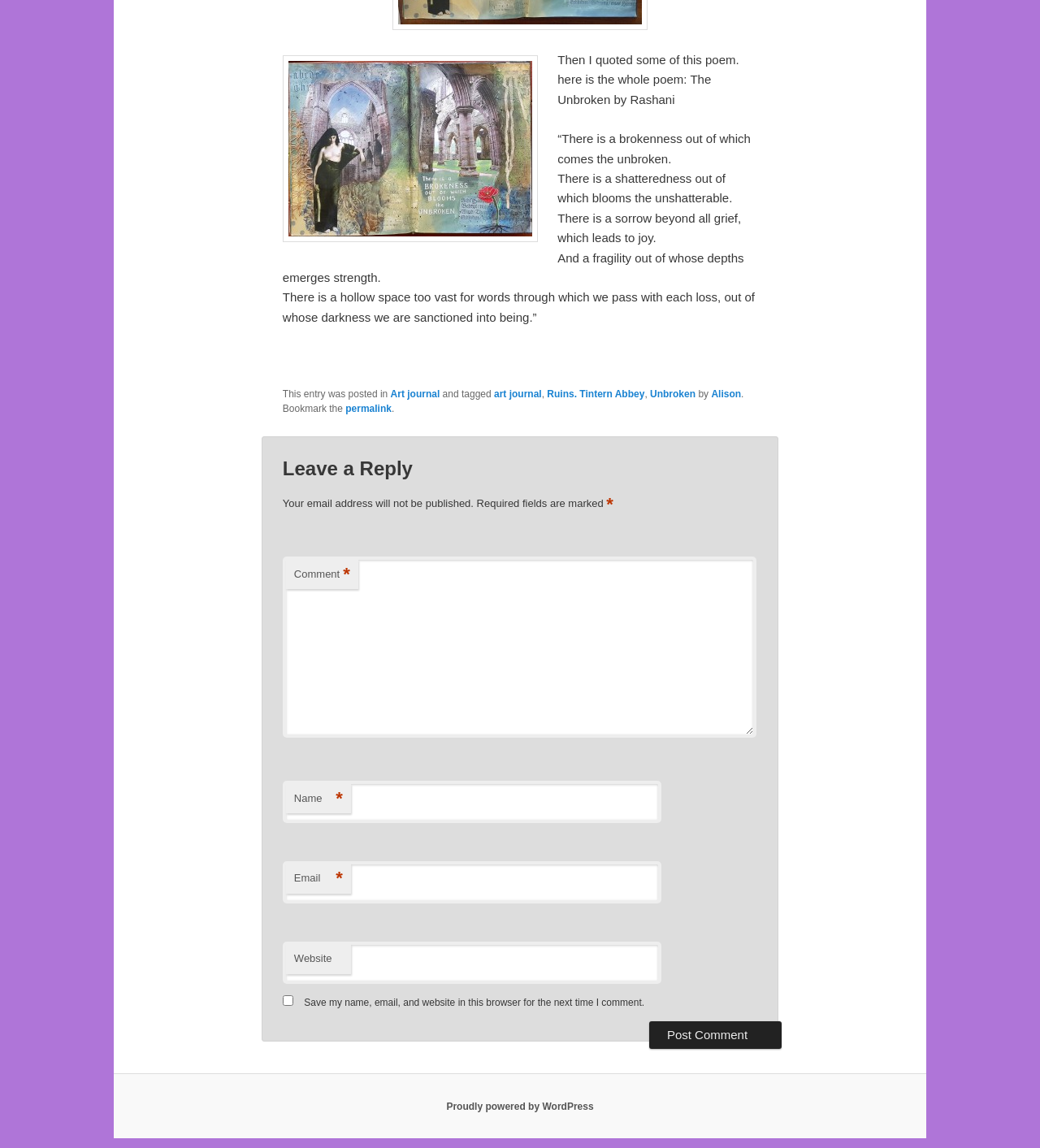Please determine the bounding box coordinates of the element to click in order to execute the following instruction: "Leave a reply". The coordinates should be four float numbers between 0 and 1, specified as [left, top, right, bottom].

[0.272, 0.398, 0.728, 0.42]